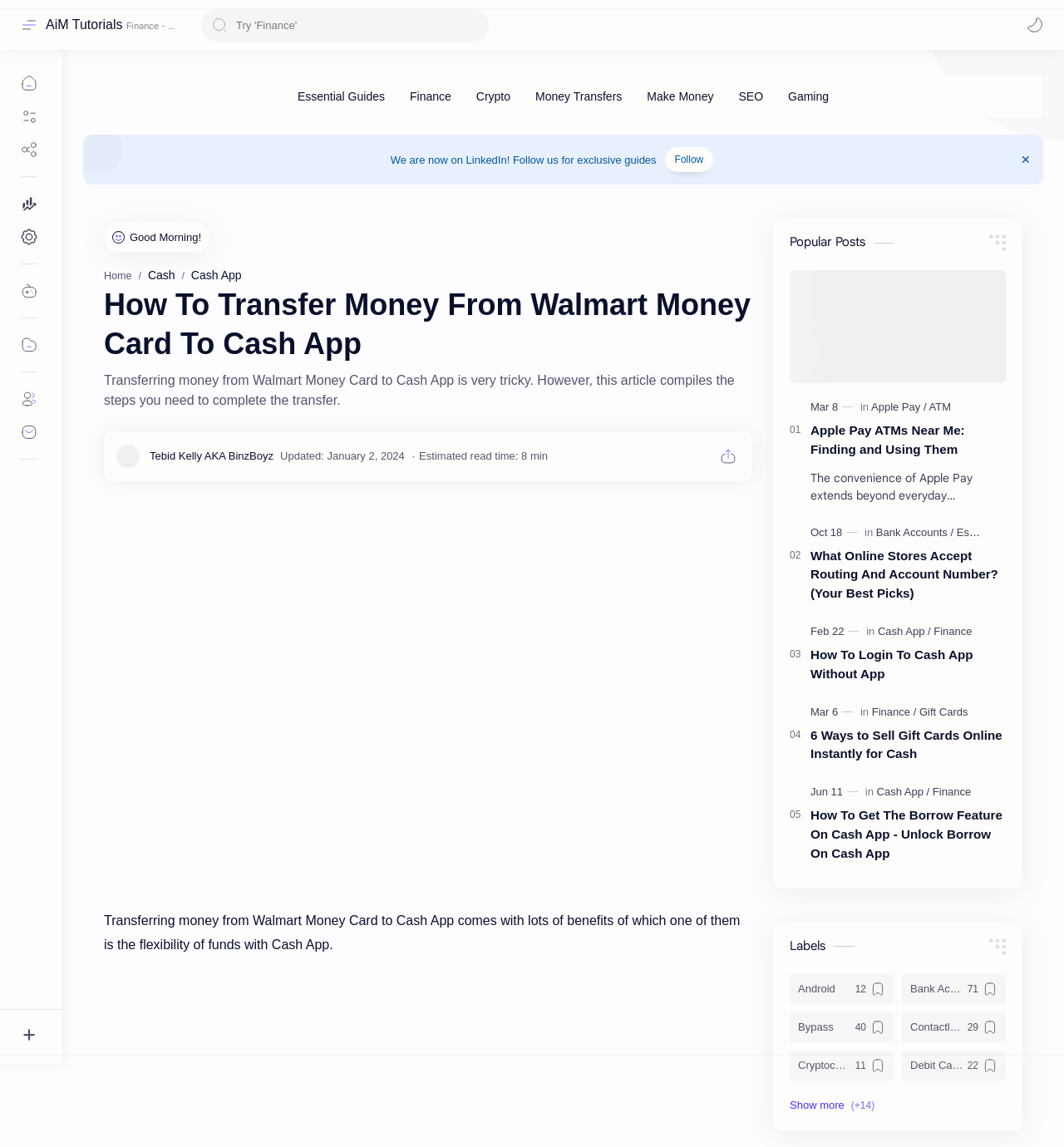Given the element description aria-label="Bank Accounts", predict the bounding box coordinates for the UI element in the webpage screenshot. The format should be (top-left x, top-left y, bottom-right x, bottom-right y), and the values should be between 0 and 1.

[0.823, 0.447, 0.896, 0.481]